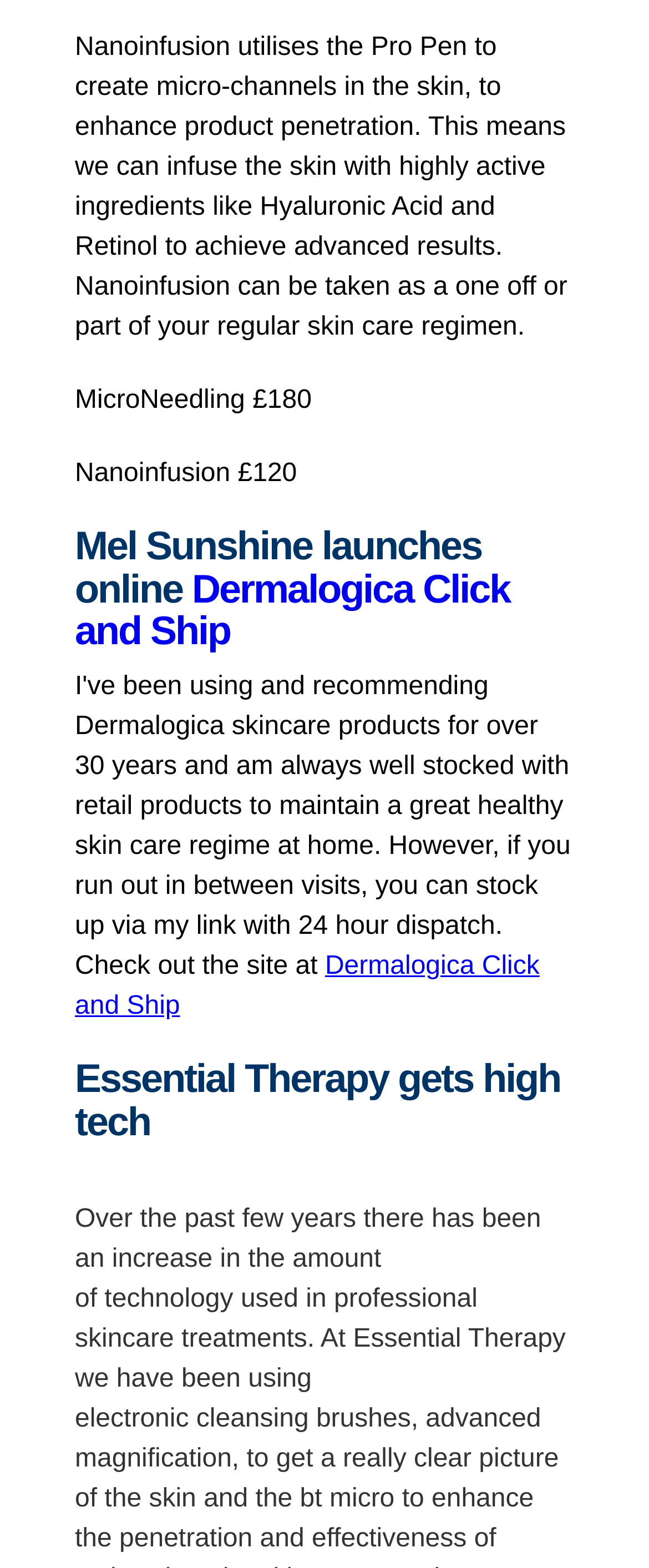Please reply to the following question with a single word or a short phrase:
What is the topic of the heading 'Essential Therapy gets high tech'?

Essential Therapy